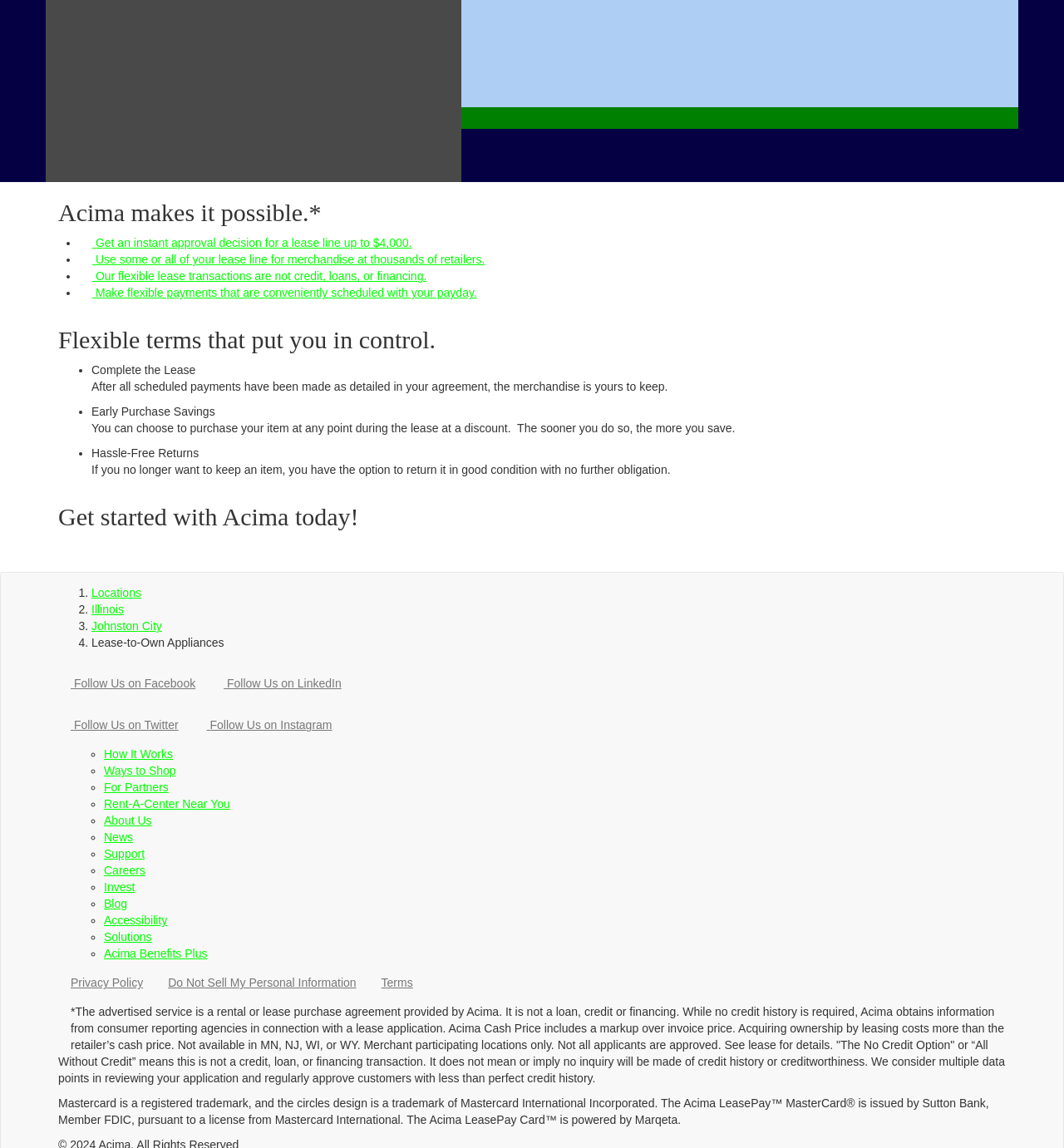Determine the bounding box coordinates of the clickable element to achieve the following action: 'Find a store'. Provide the coordinates as four float values between 0 and 1, formatted as [left, top, right, bottom].

[0.055, 0.47, 0.203, 0.499]